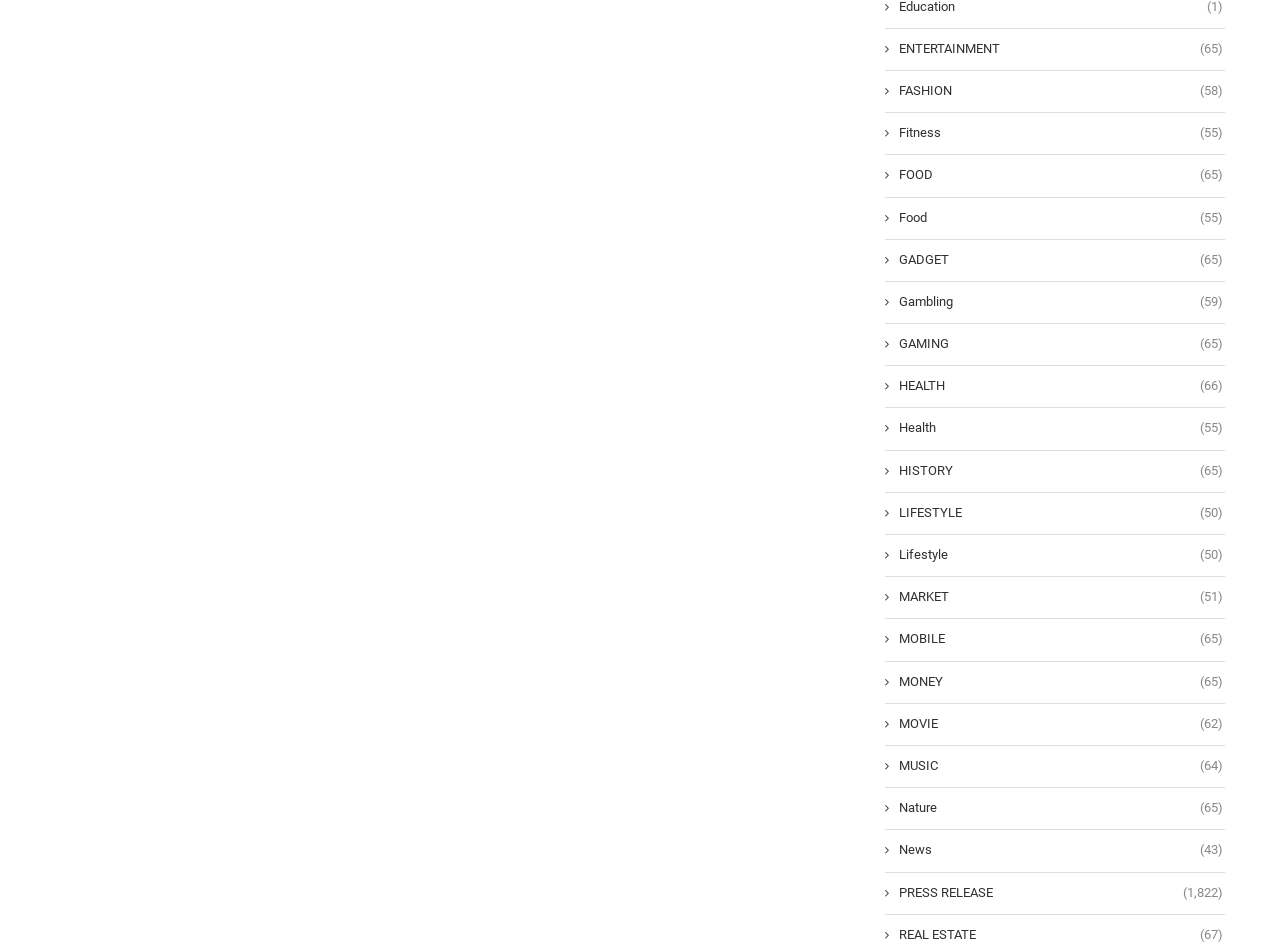Provide a single word or phrase to answer the given question: 
How many categories are listed?

20